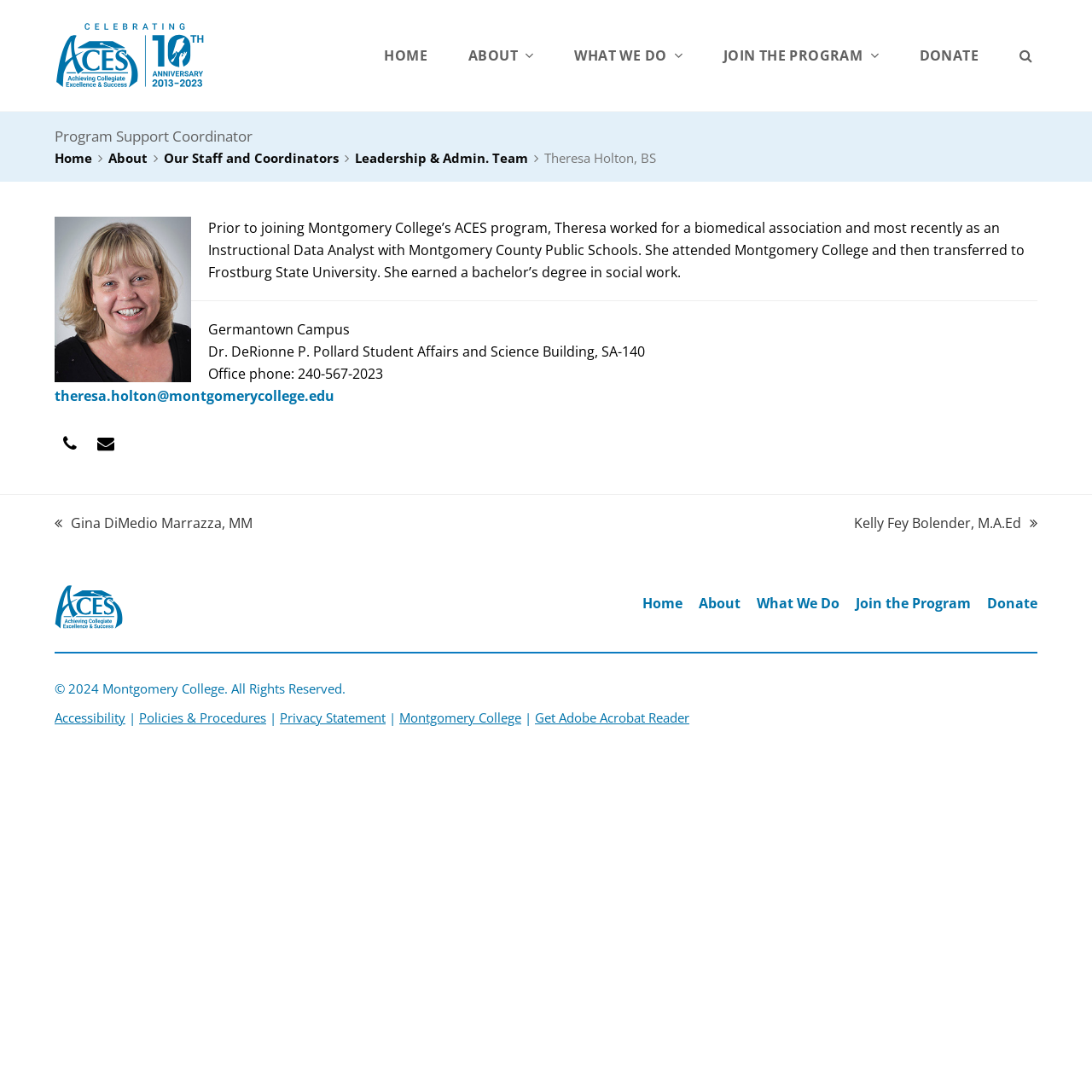What is the email address of Theresa Holton?
Examine the image and provide an in-depth answer to the question.

I found this information by looking at the link element with the text 'theresa.holton@montgomerycollege.edu' which is located inside the article element. This link suggests that this is the email address of Theresa Holton.